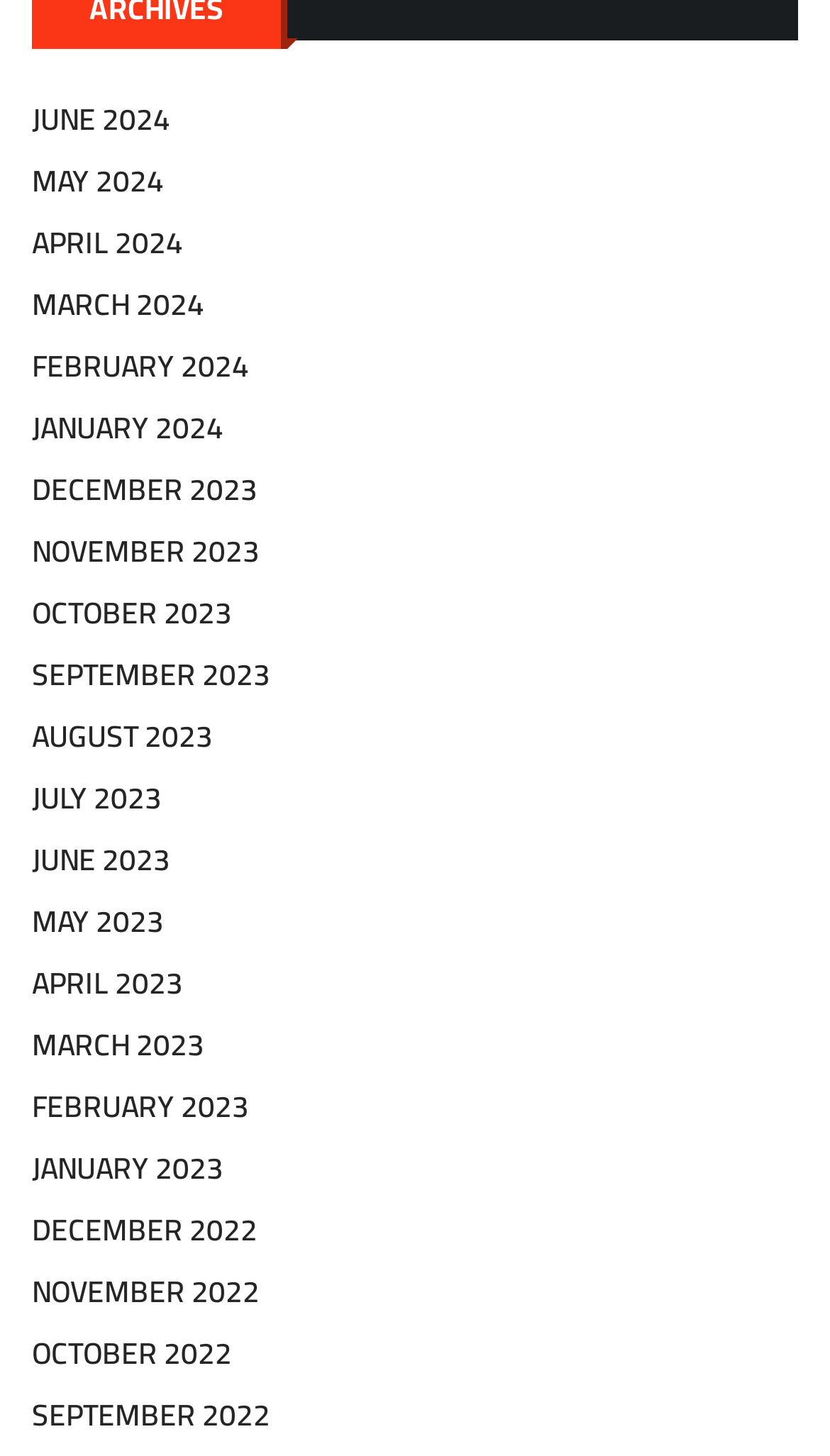Identify the bounding box coordinates of the region that should be clicked to execute the following instruction: "Check December 2022".

[0.038, 0.834, 0.31, 0.855]